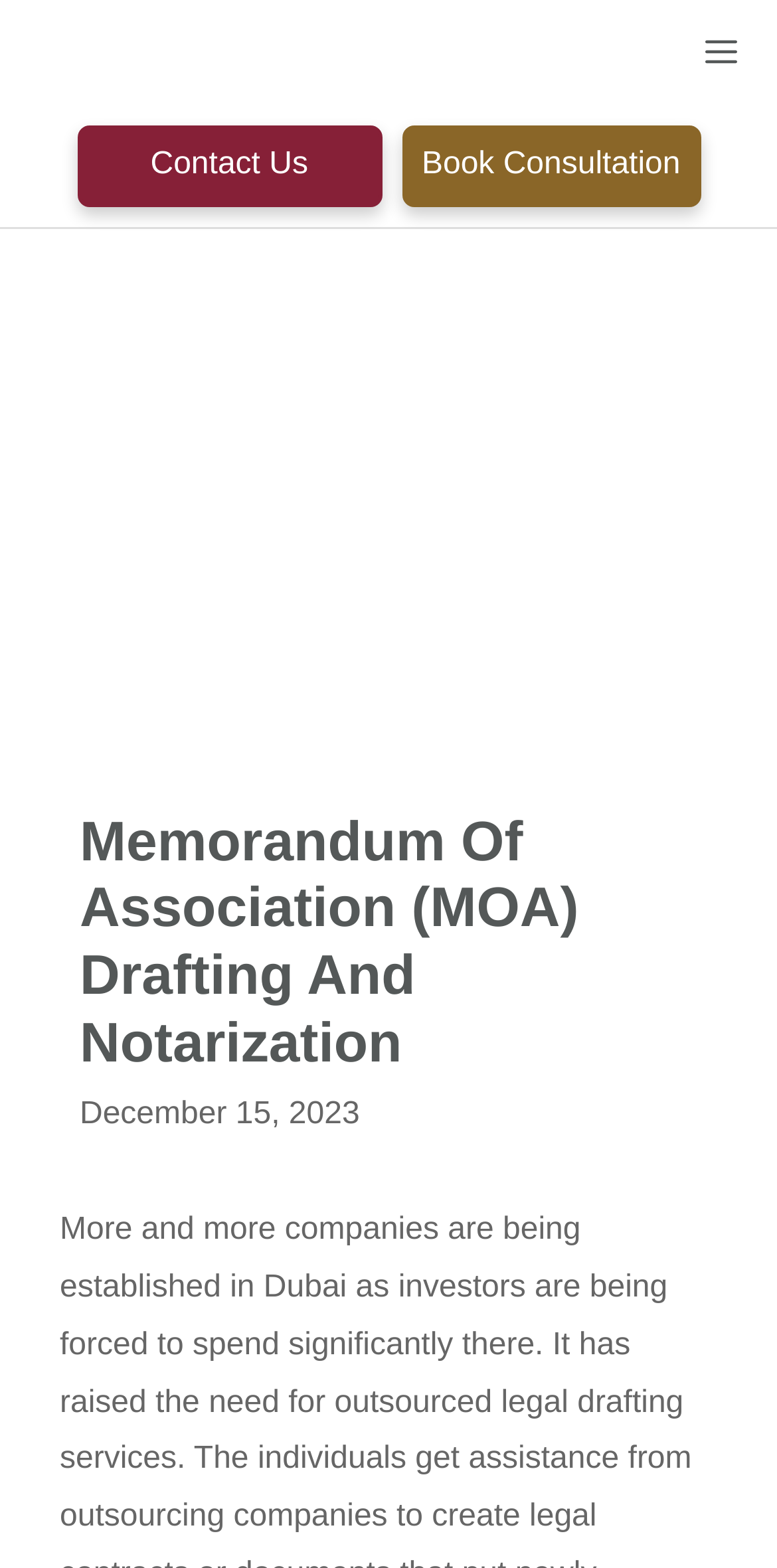Can you determine the main header of this webpage?

Memorandum Of Association (MOA) Drafting And Notarization